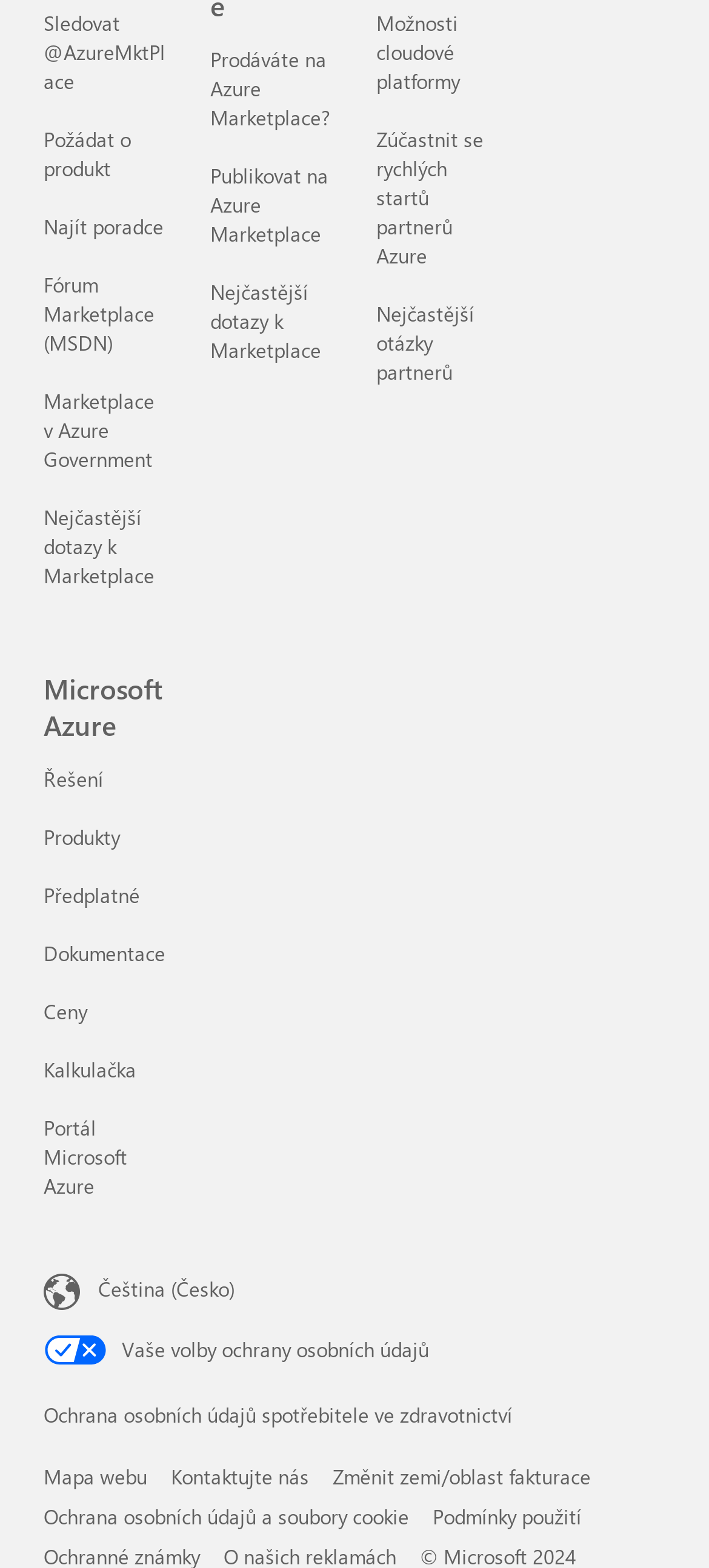Find and provide the bounding box coordinates for the UI element described with: "Nejčastější otázky partnerů".

[0.531, 0.191, 0.669, 0.246]